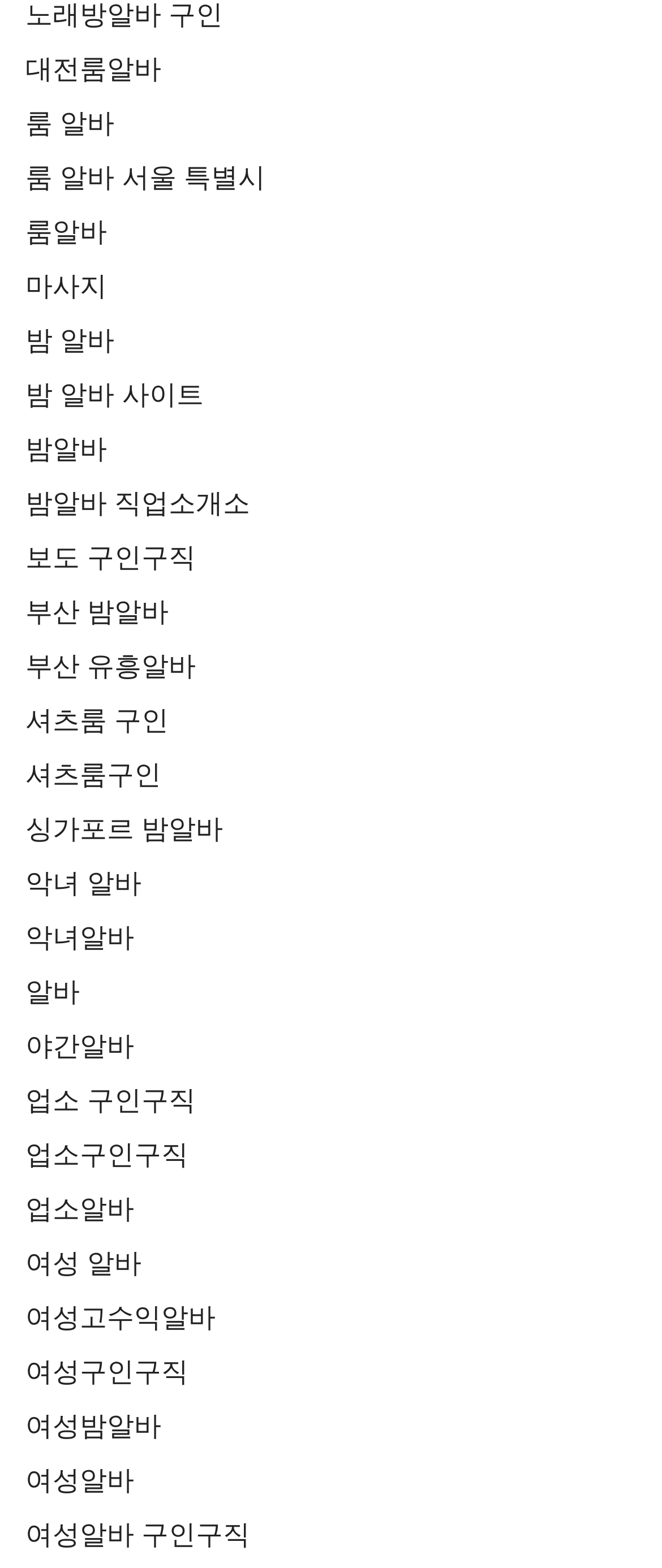Look at the image and answer the question in detail:
What is the longest link text?

After reviewing the link texts on the webpage, I found that the longest link text is '여성알바 구인구직', which suggests that the webpage provides job searching services for women.